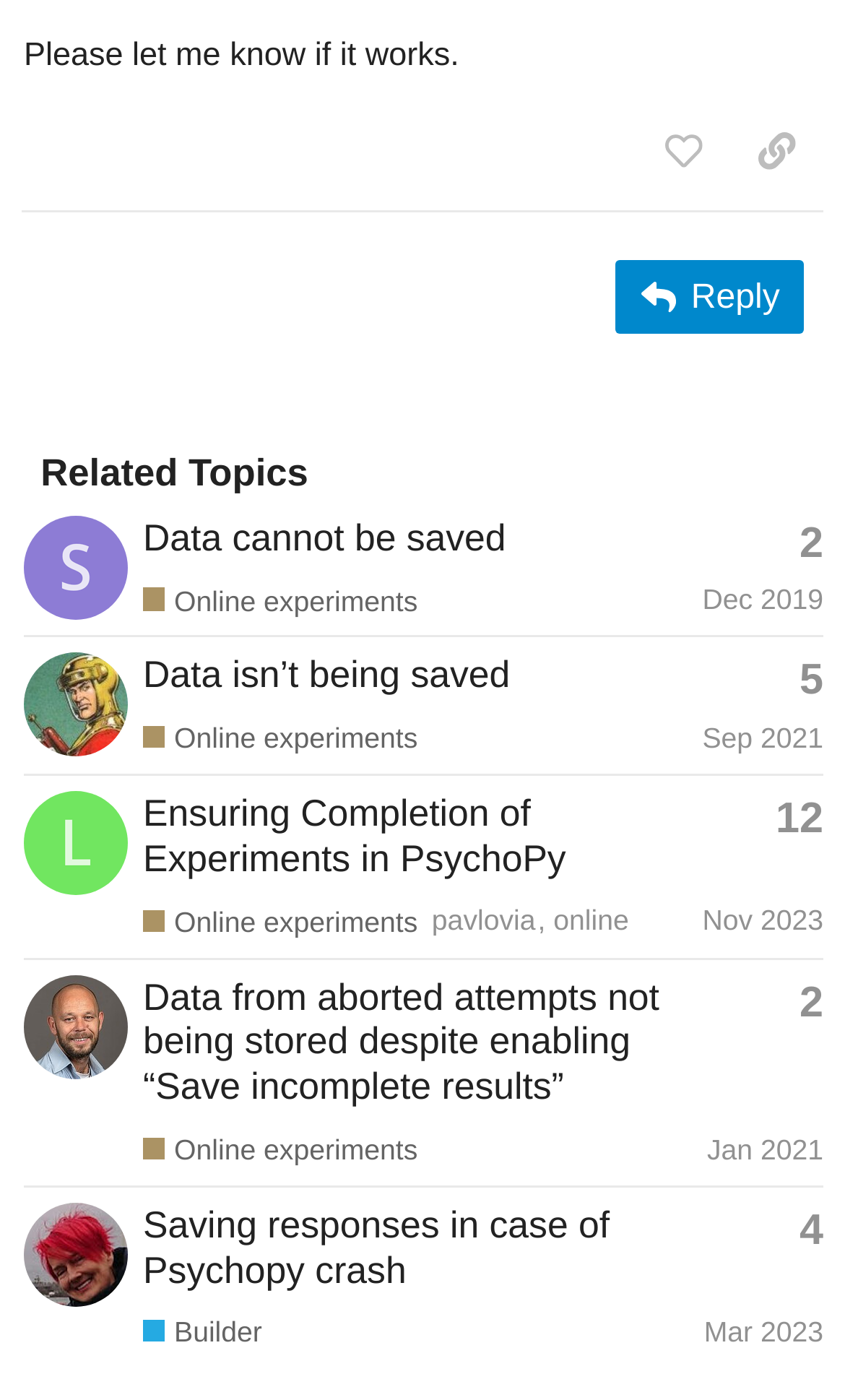Pinpoint the bounding box coordinates of the element you need to click to execute the following instruction: "View sean0820's profile". The bounding box should be represented by four float numbers between 0 and 1, in the format [left, top, right, bottom].

[0.028, 0.391, 0.151, 0.417]